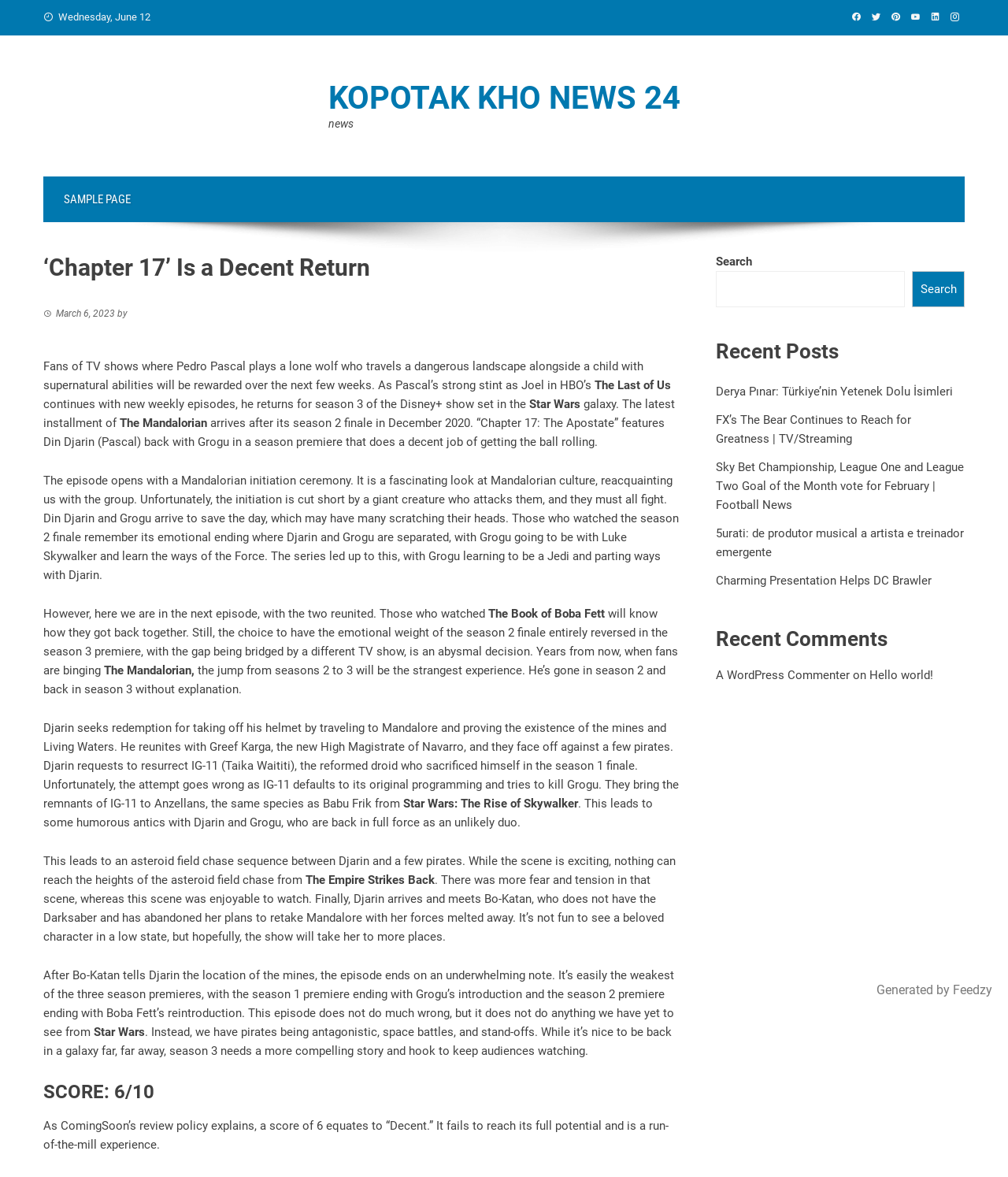Please determine the bounding box coordinates of the section I need to click to accomplish this instruction: "Read recent post 'Derya Pınar: Türkiye’nin Yetenek Dolu İsimleri'".

[0.71, 0.326, 0.945, 0.338]